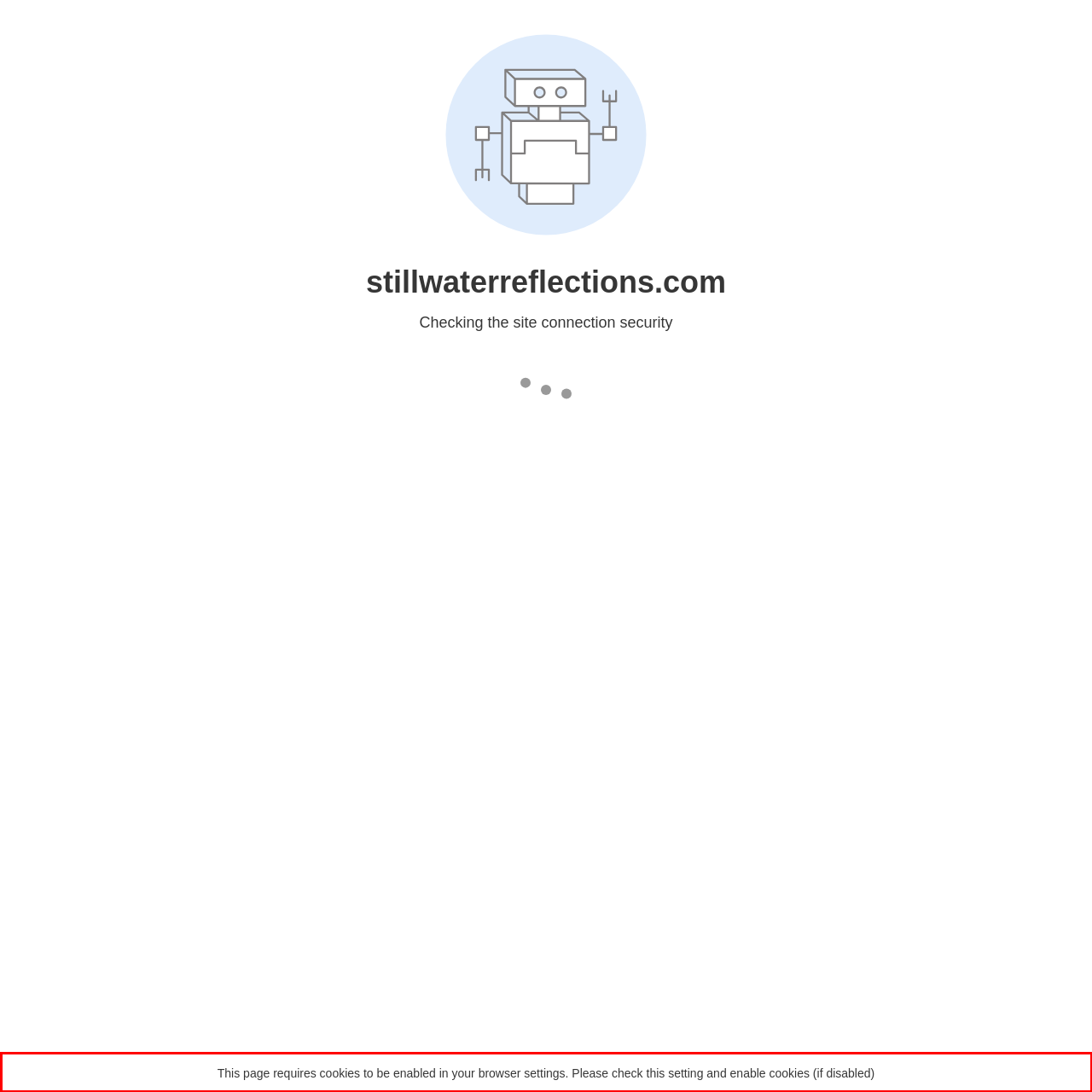Using the provided screenshot of a webpage, recognize and generate the text found within the red rectangle bounding box.

This page requires cookies to be enabled in your browser settings. Please check this setting and enable cookies (if disabled)